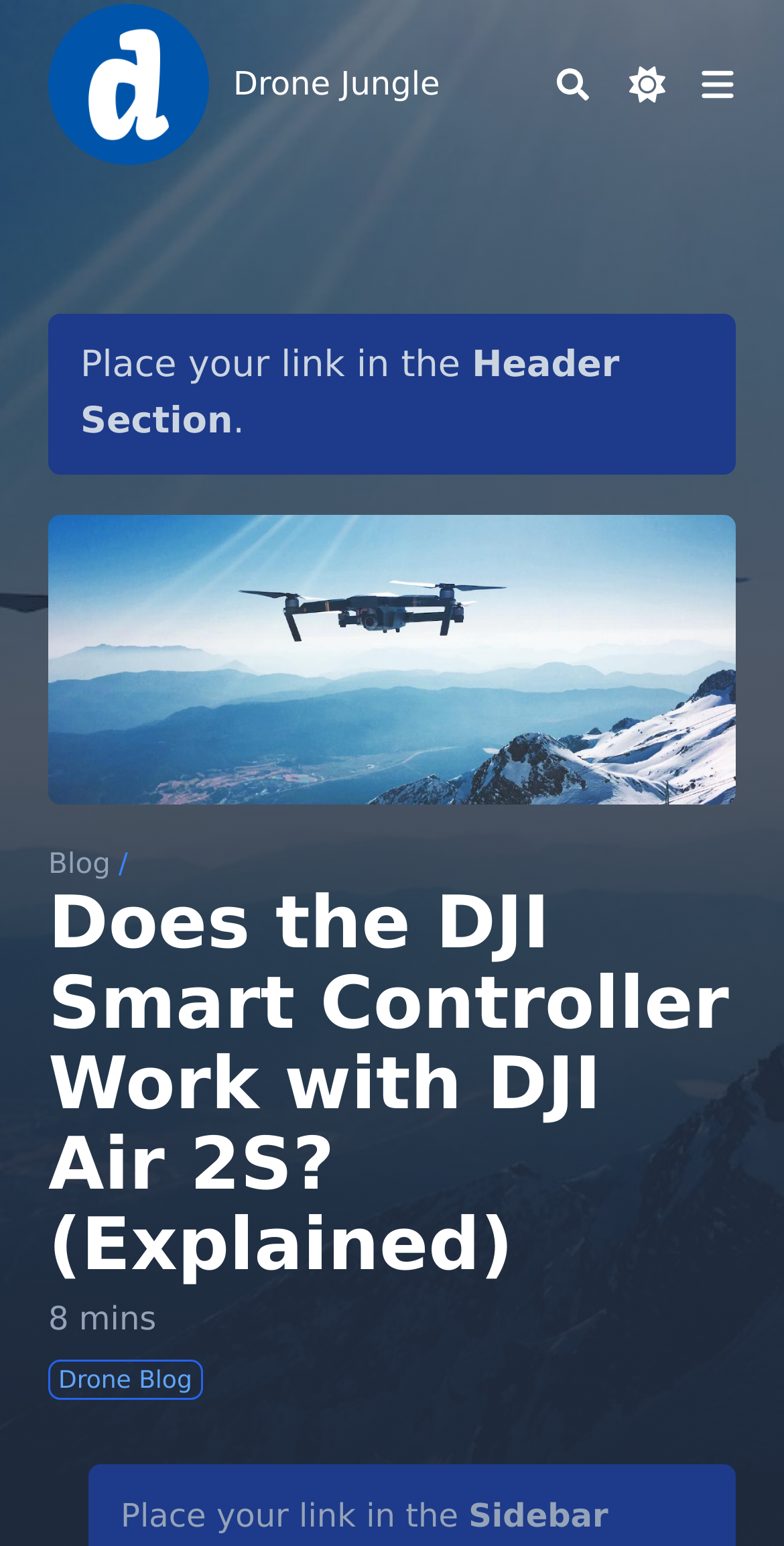Can you look at the image and give a comprehensive answer to the question:
Is there a dark mode option on the website?

I found that there is a dark mode option on the website by looking at the button element with the text 'Dark mode switcher', which implies that users can switch to a dark mode theme.